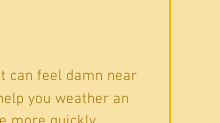What is the main challenge of motherhood?
Answer the question with a detailed and thorough explanation.

According to the caption, the main challenge of motherhood is the emotional storms that mothers face, which can be overwhelming on tough days and even significant on good days.